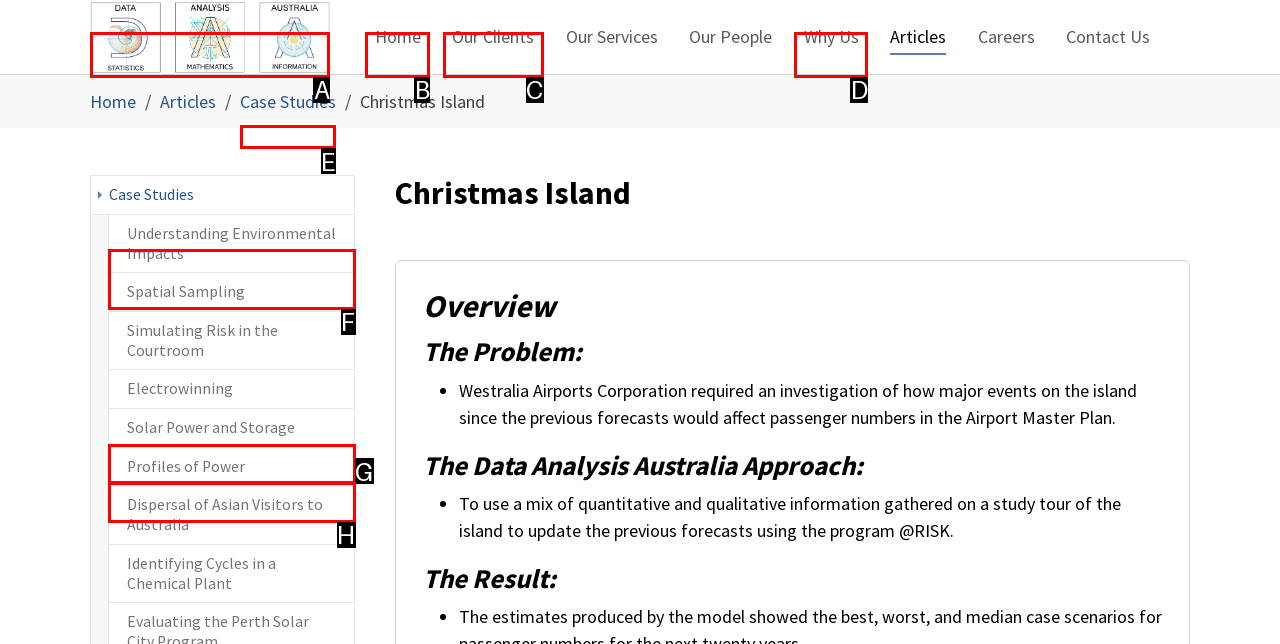For the task "Click on 500kva 630kva 800kva 1500kva 1600kva Upto 2.5mva Electrical Power Distribution Transformer Compact Substation", which option's letter should you click? Answer with the letter only.

None